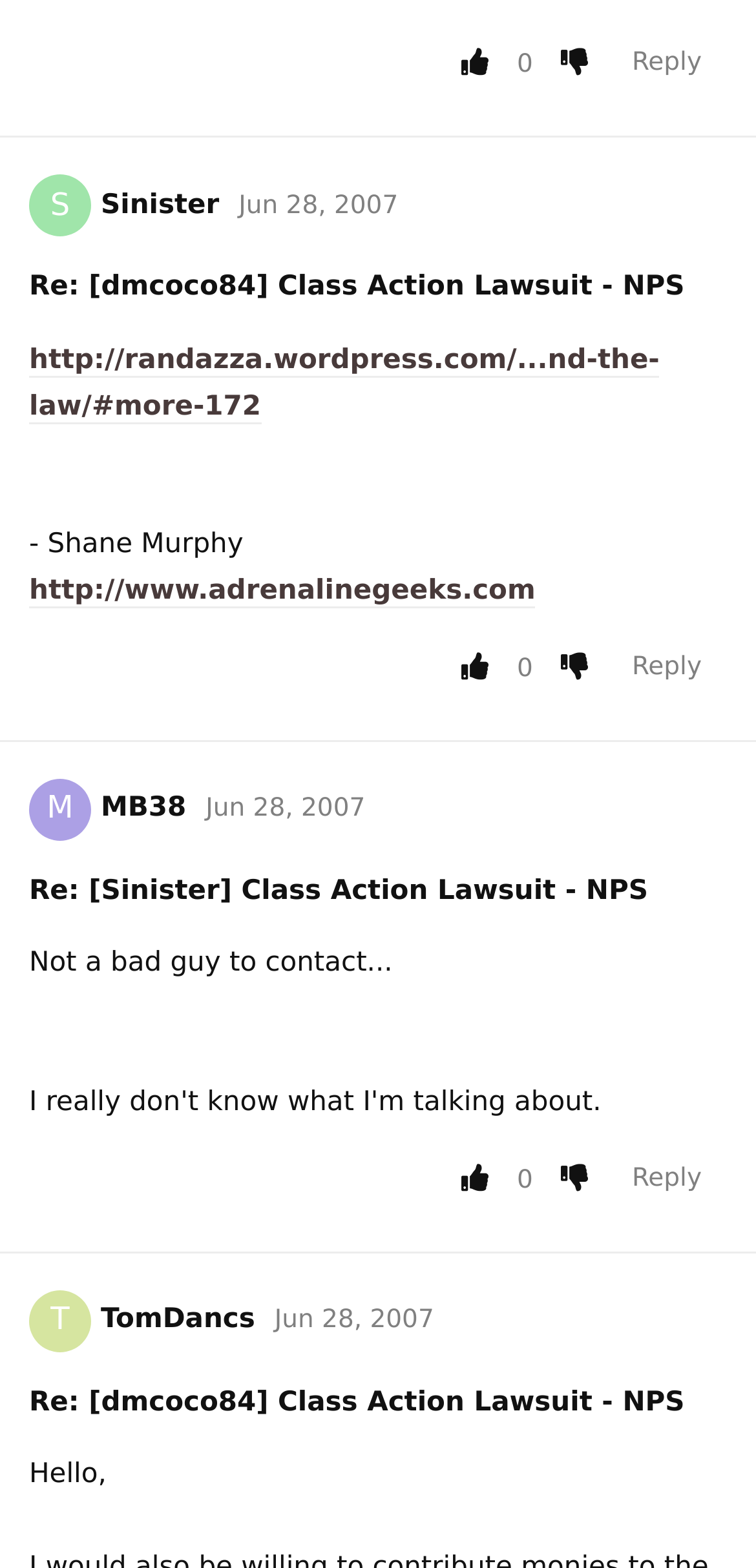Please locate the bounding box coordinates of the element that needs to be clicked to achieve the following instruction: "Reply to a post". The coordinates should be four float numbers between 0 and 1, i.e., [left, top, right, bottom].

[0.803, 0.019, 0.962, 0.063]